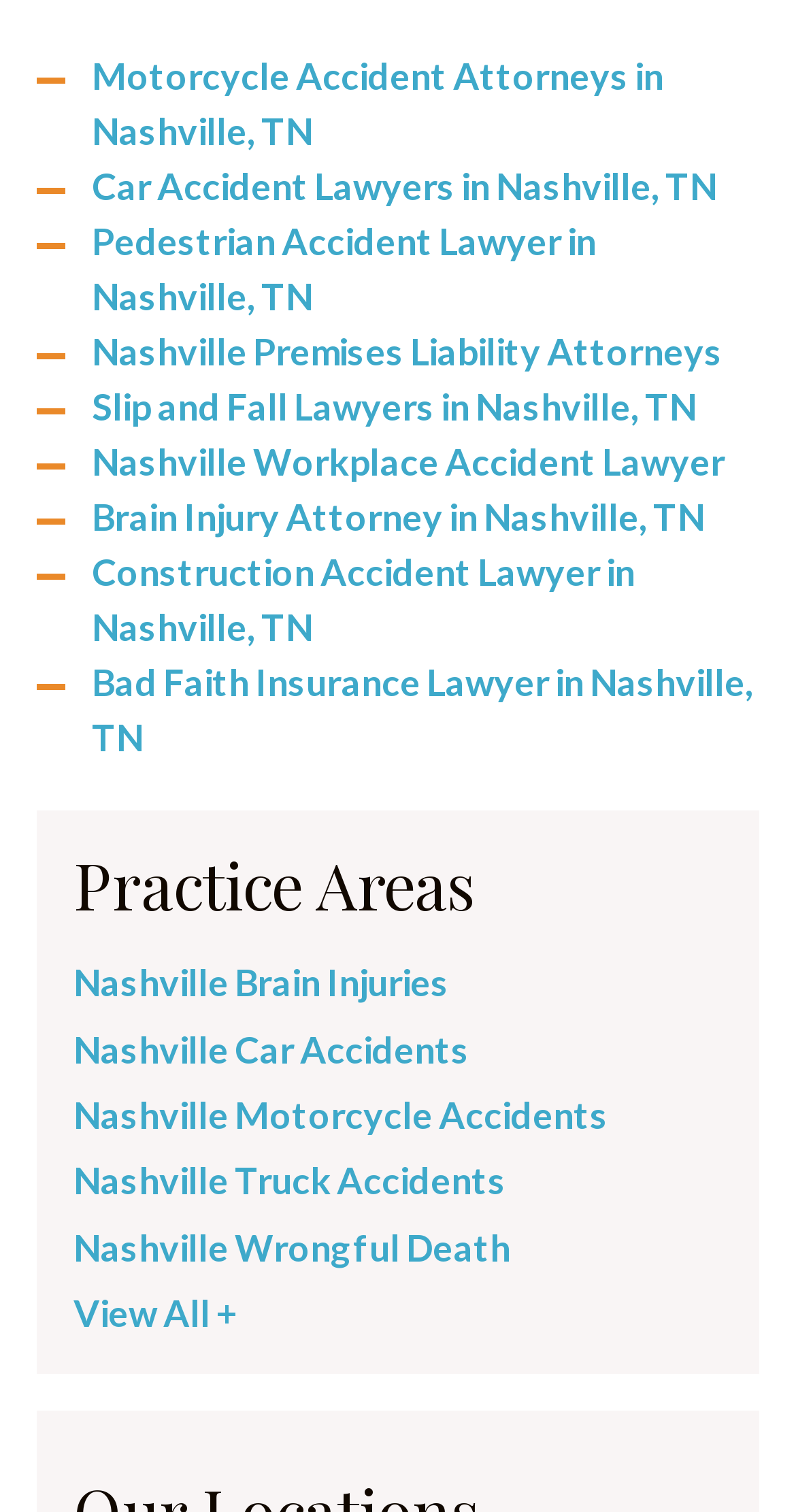Please specify the bounding box coordinates of the clickable region to carry out the following instruction: "Click on 'JIANFENG'". The coordinates should be four float numbers between 0 and 1, in the format [left, top, right, bottom].

None